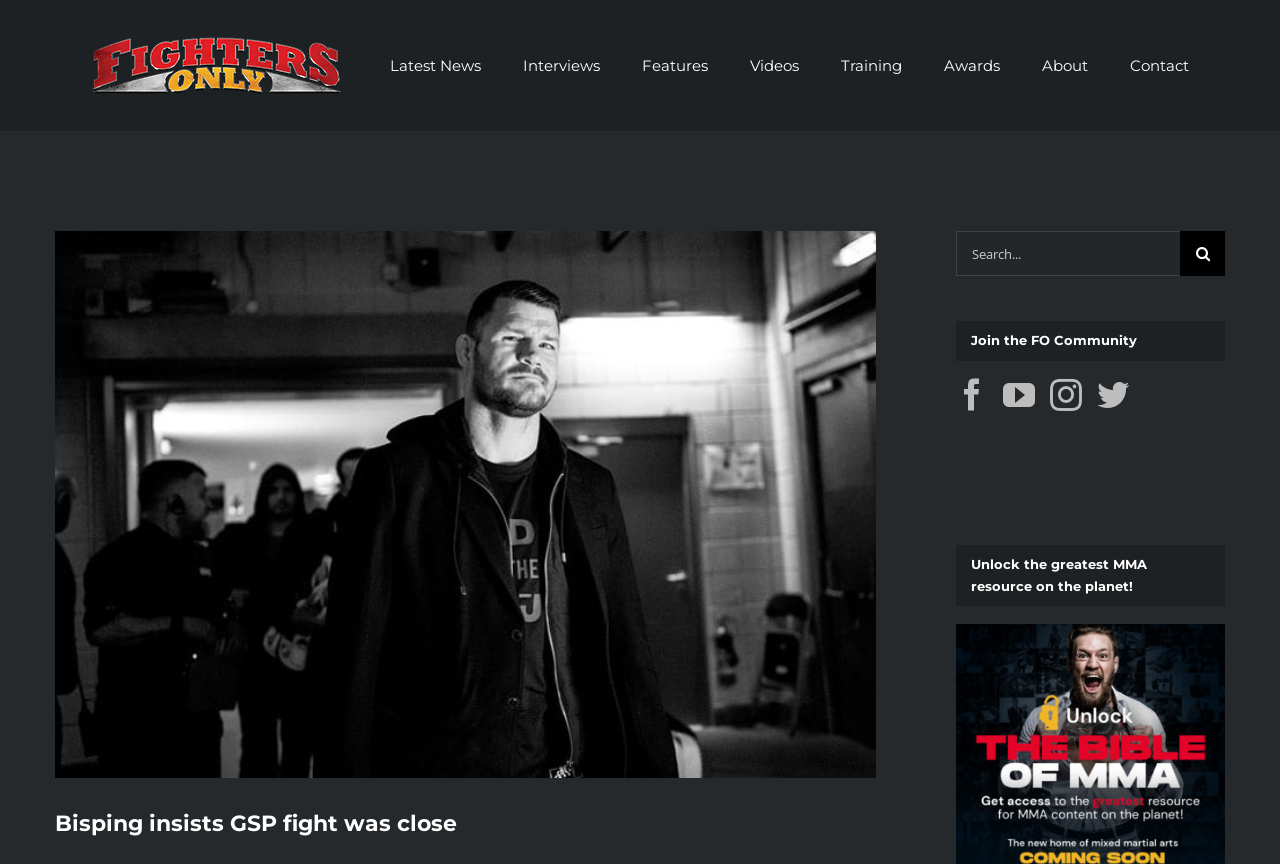Given the description of a UI element: "aria-label="Search" value=""", identify the bounding box coordinates of the matching element in the webpage screenshot.

[0.922, 0.267, 0.957, 0.319]